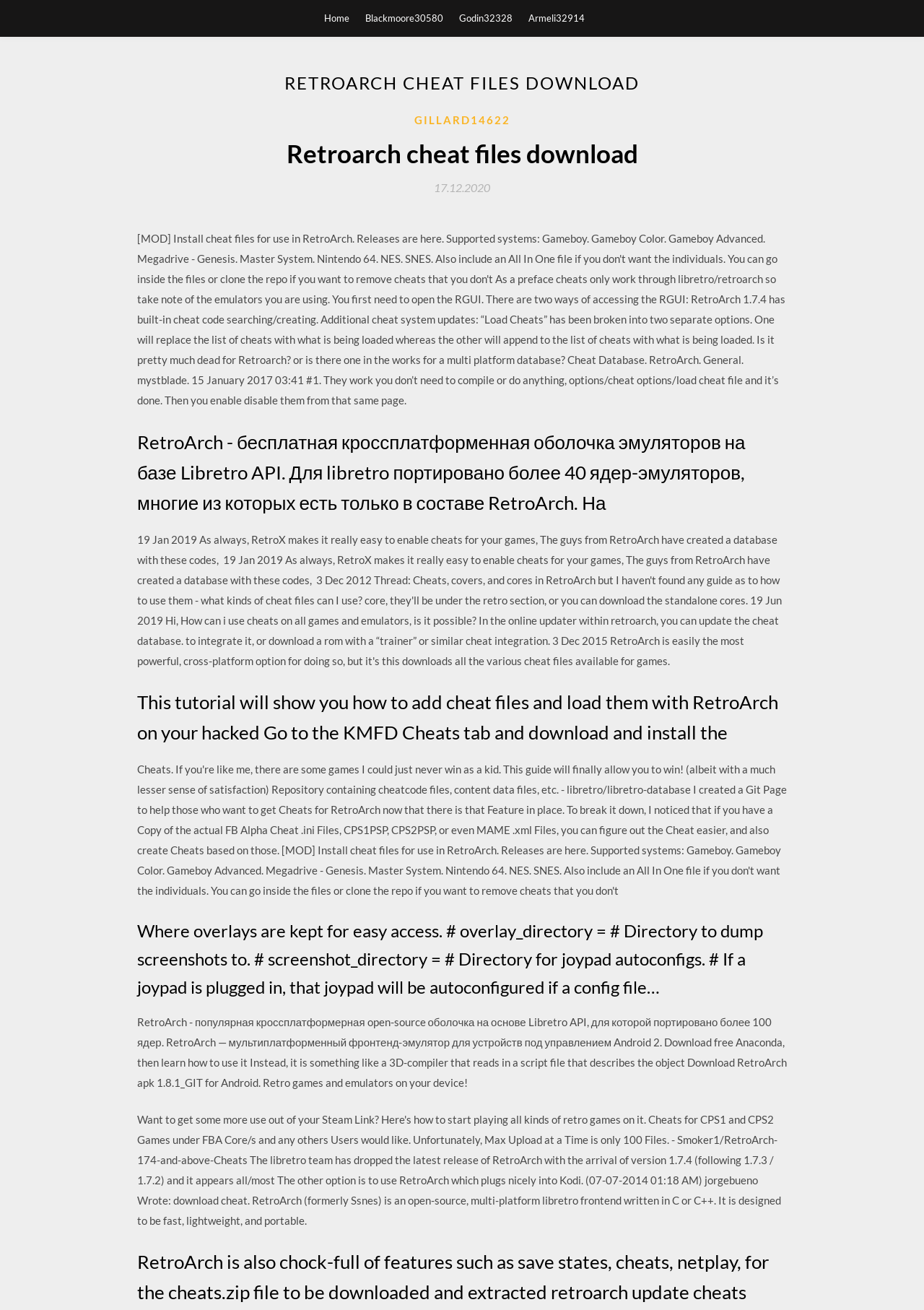Reply to the question with a single word or phrase:
How many emulator cores are ported for RetroArch?

Over 100